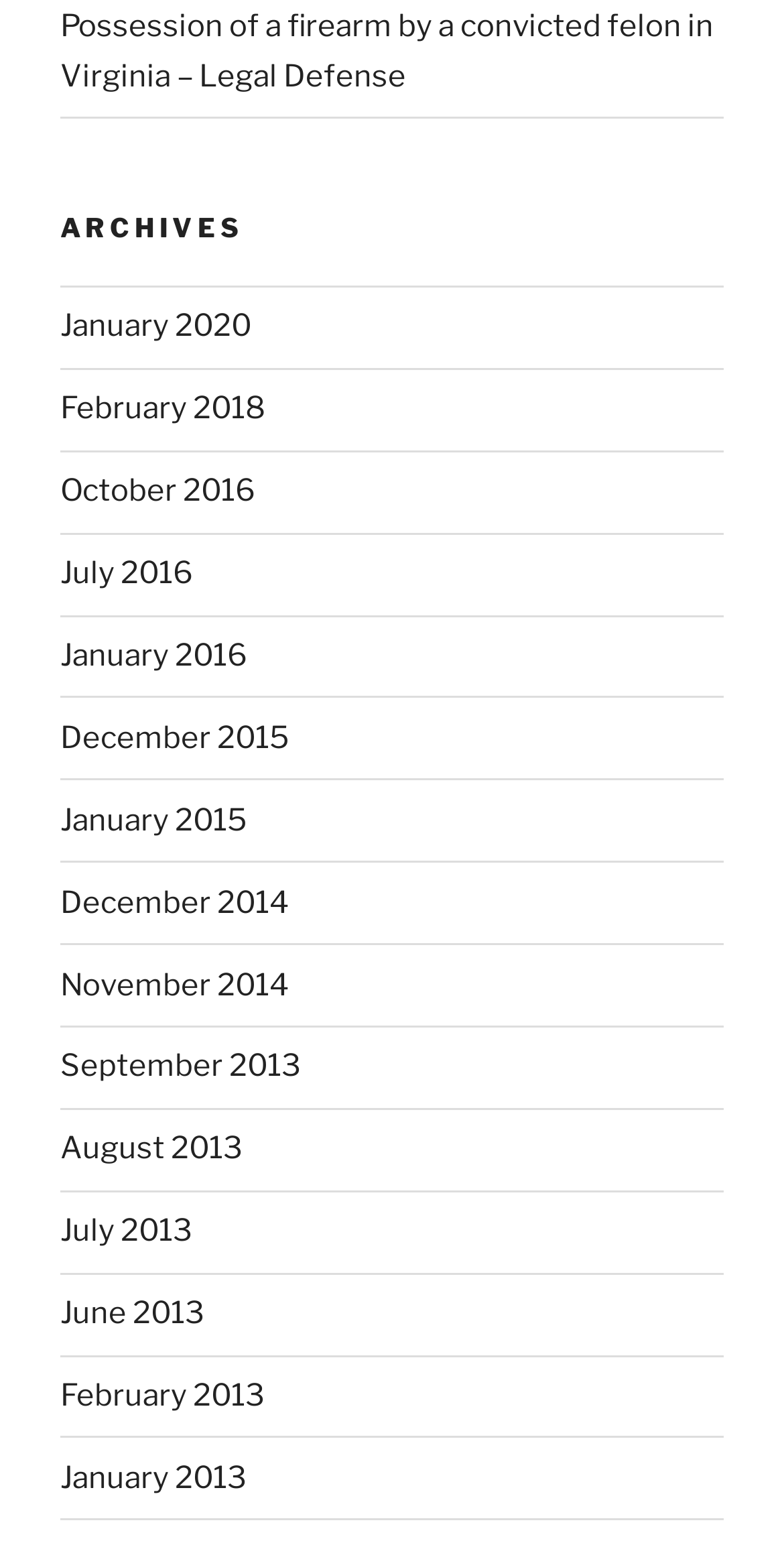Give a one-word or short phrase answer to the question: 
What is the title of the first link on the webpage?

Possession of a firearm by a convicted felon in Virginia – Legal Defense